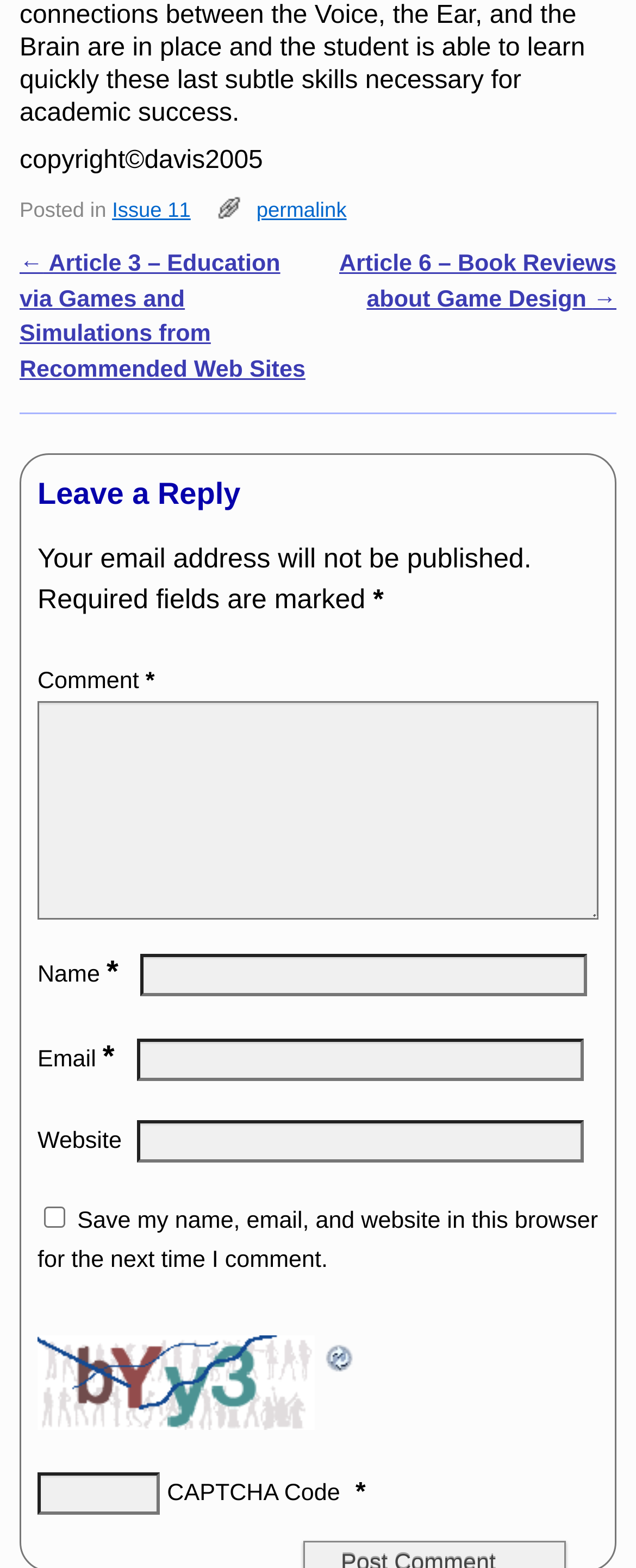Using the description: "alt="clone"", determine the UI element's bounding box coordinates. Ensure the coordinates are in the format of four float numbers between 0 and 1, i.e., [left, top, right, bottom].

None